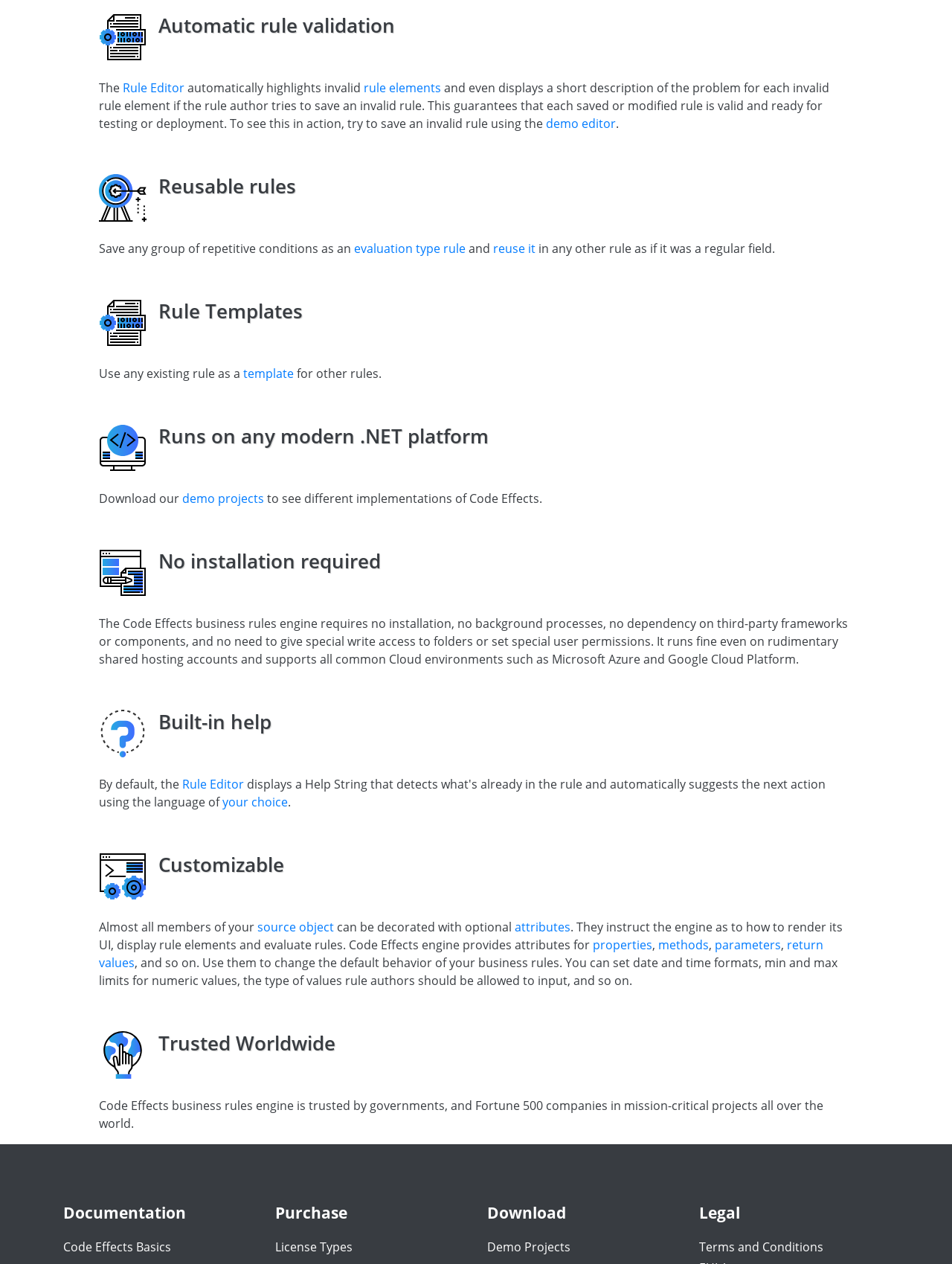Please find the bounding box coordinates of the element's region to be clicked to carry out this instruction: "Open 'demo editor'".

[0.573, 0.092, 0.647, 0.104]